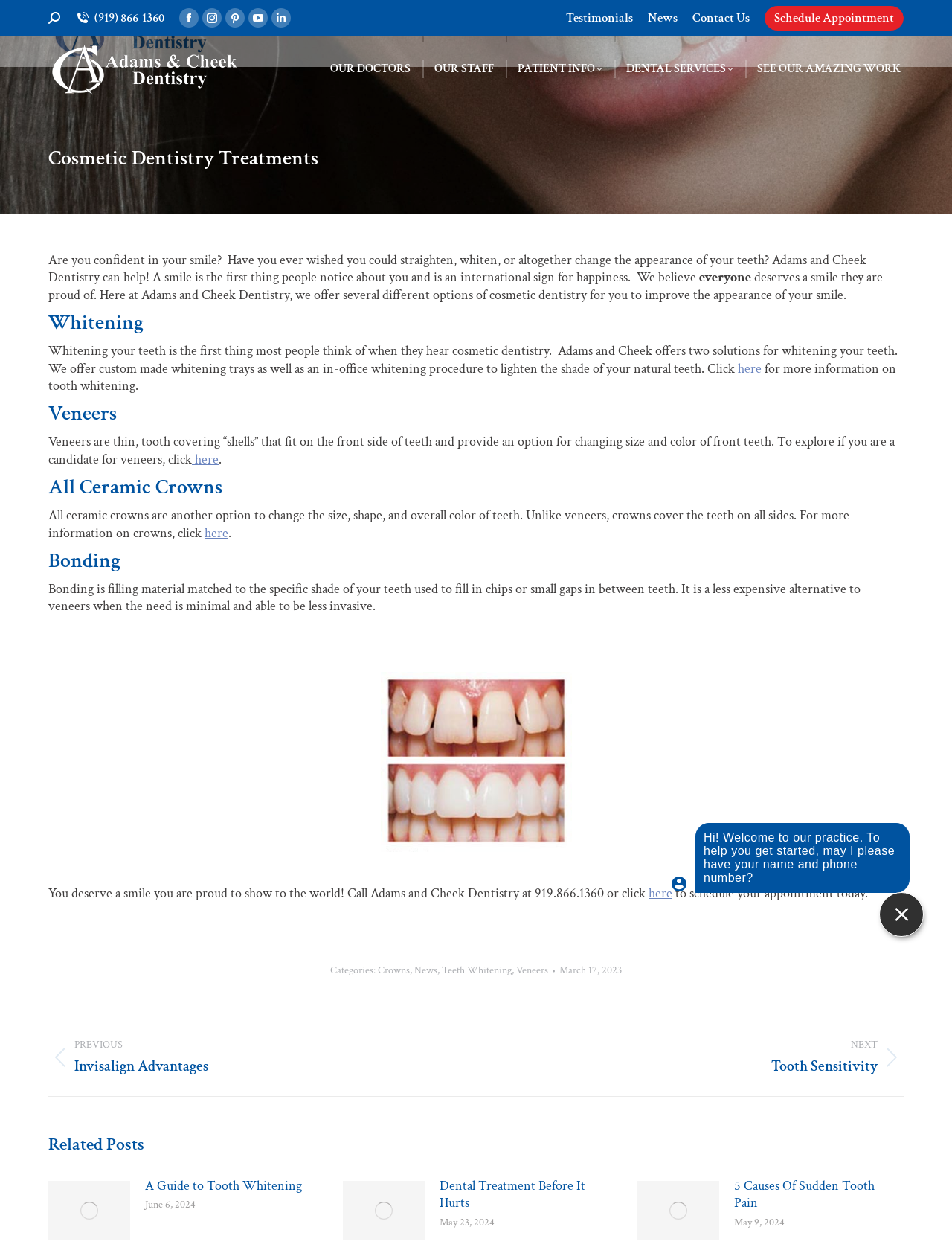Using the webpage screenshot and the element description aria-label="Post image", determine the bounding box coordinates. Specify the coordinates in the format (top-left x, top-left y, bottom-right x, bottom-right y) with values ranging from 0 to 1.

[0.36, 0.94, 0.446, 0.987]